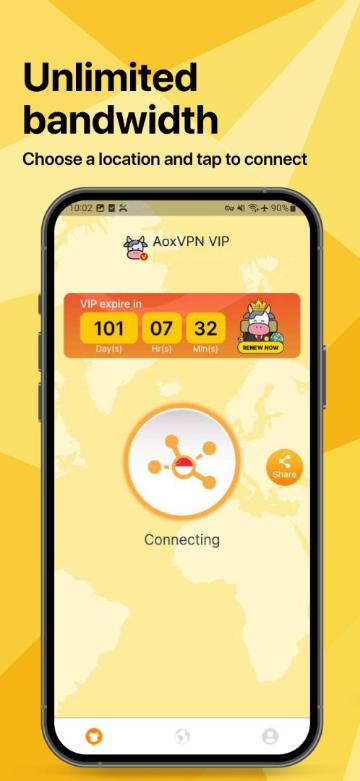Using the details in the image, give a detailed response to the question below:
What is the app's capability in terms of internet access?

The caption explicitly states that the screen prominently displays the message 'Unlimited bandwidth,' emphasizing the app's capability to provide limitless internet access.